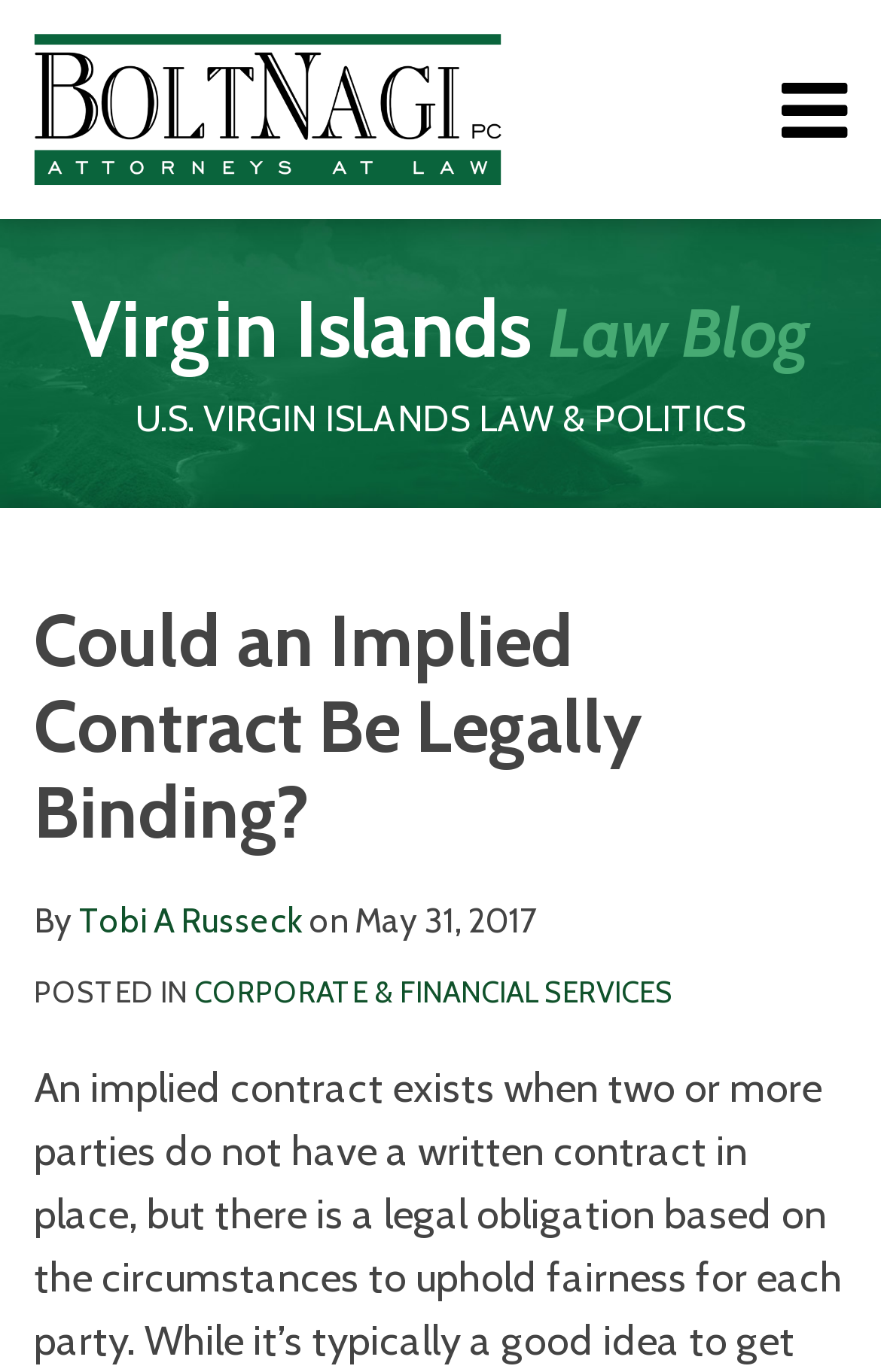Identify the headline of the webpage and generate its text content.

Virgin Islands Law Blog